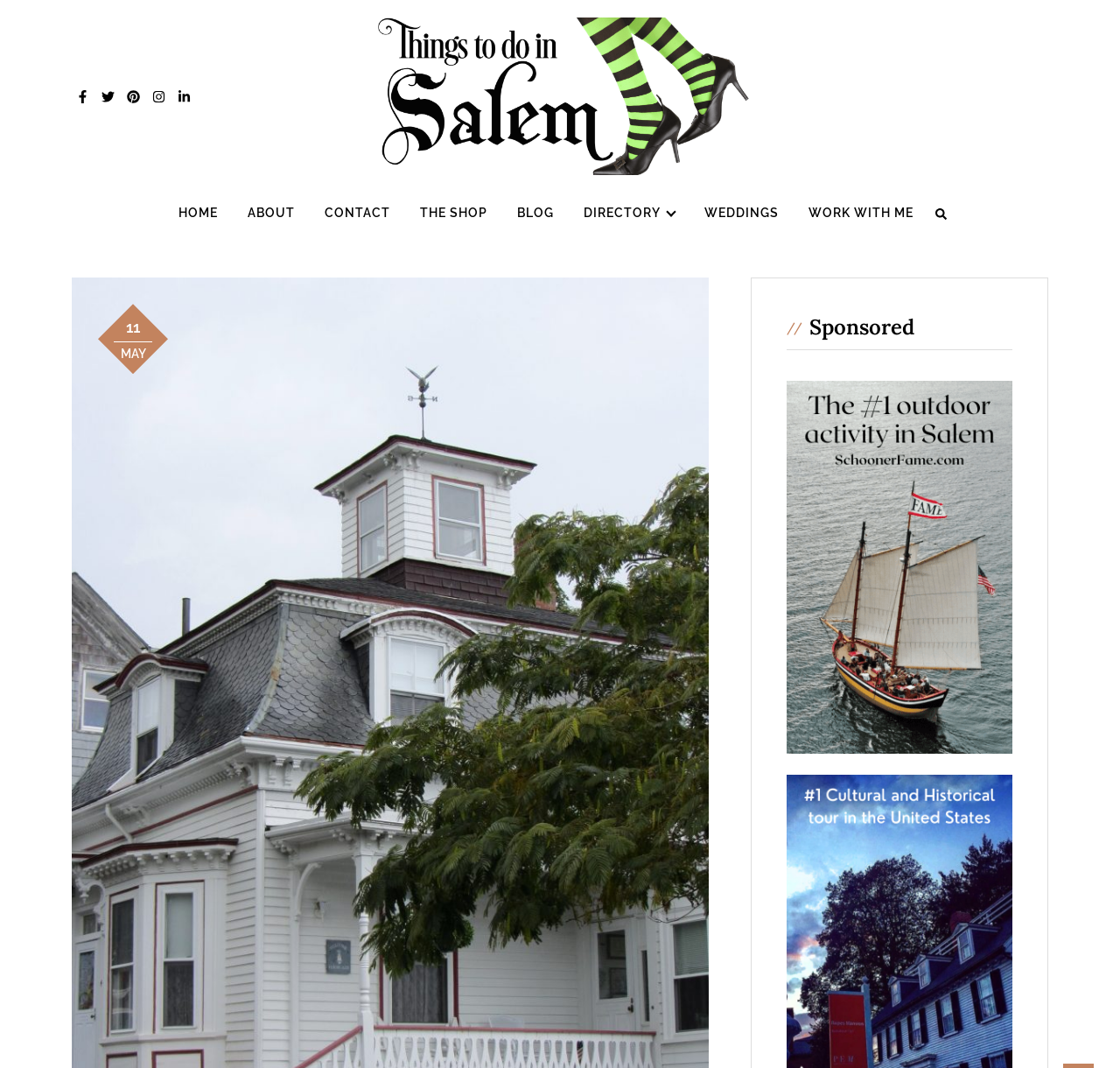Kindly provide the bounding box coordinates of the section you need to click on to fulfill the given instruction: "visit the HOME page".

[0.159, 0.18, 0.194, 0.219]